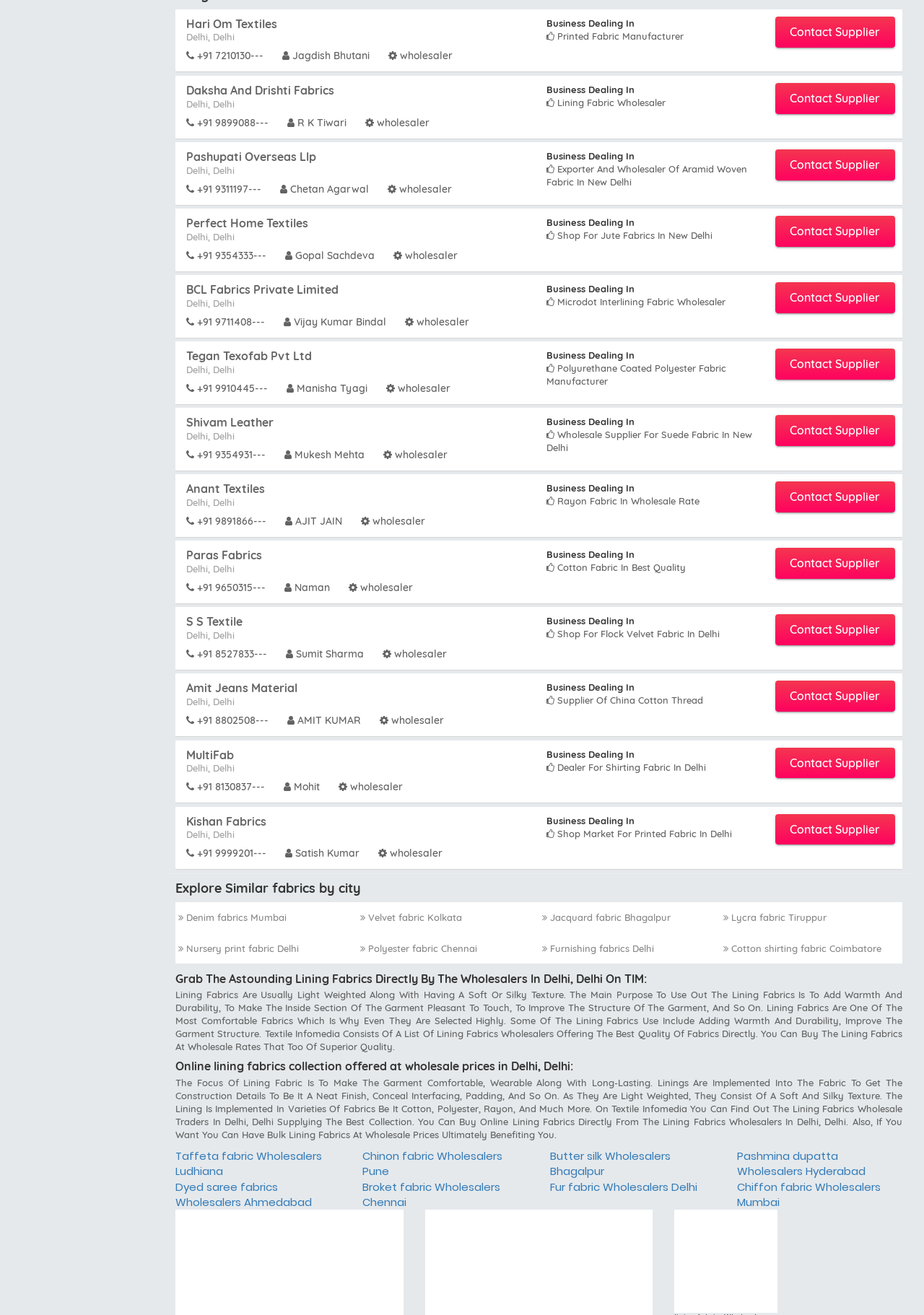Please identify the coordinates of the bounding box that should be clicked to fulfill this instruction: "Contact Supplier".

[0.855, 0.018, 0.953, 0.029]